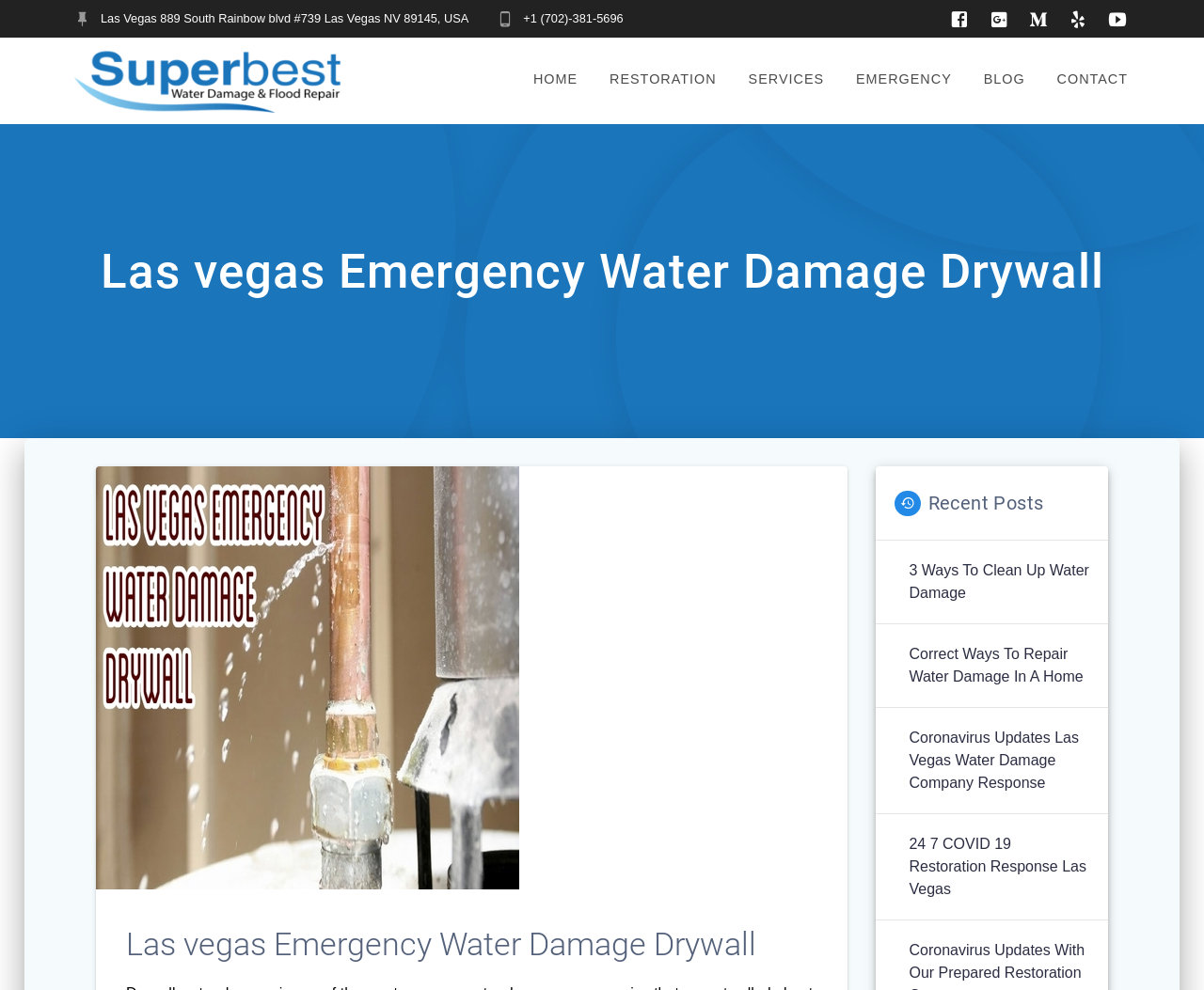Please determine and provide the text content of the webpage's heading.

Las vegas Emergency Water Damage Drywall